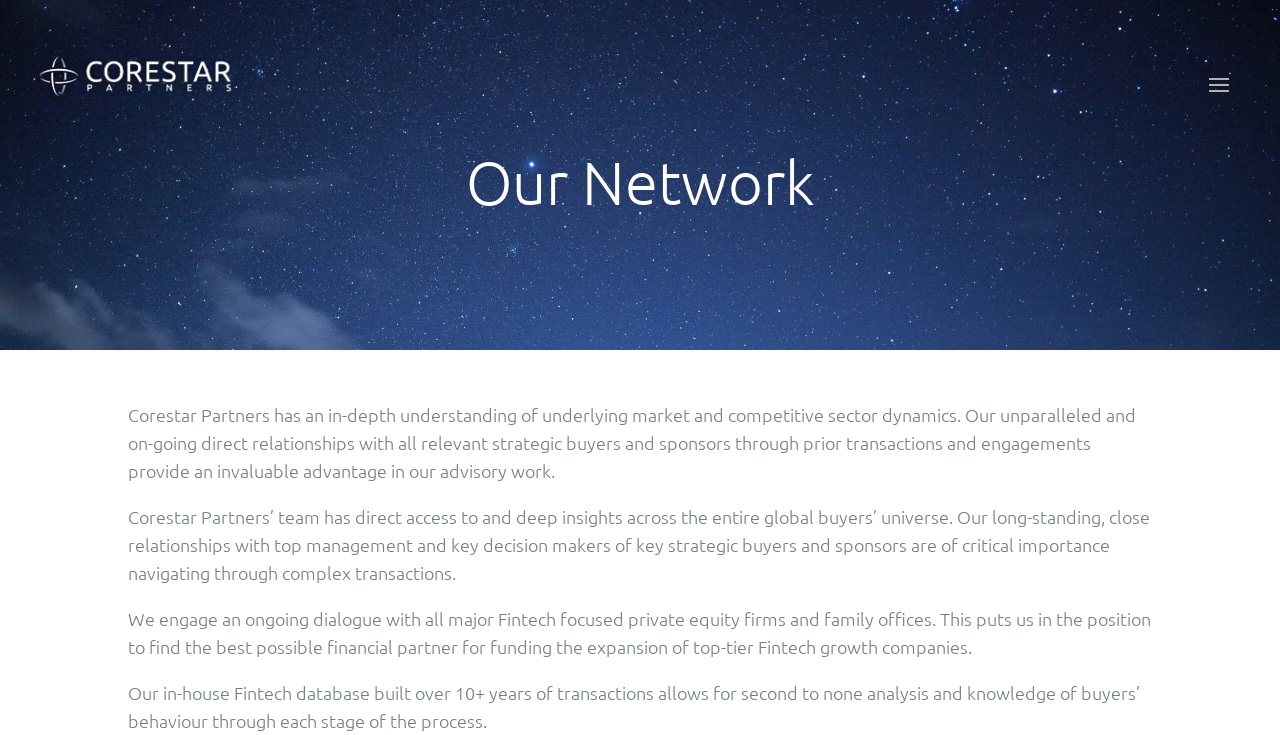What kind of partners does Corestar have relationships with?
Answer the question with a single word or phrase, referring to the image.

strategic buyers and sponsors